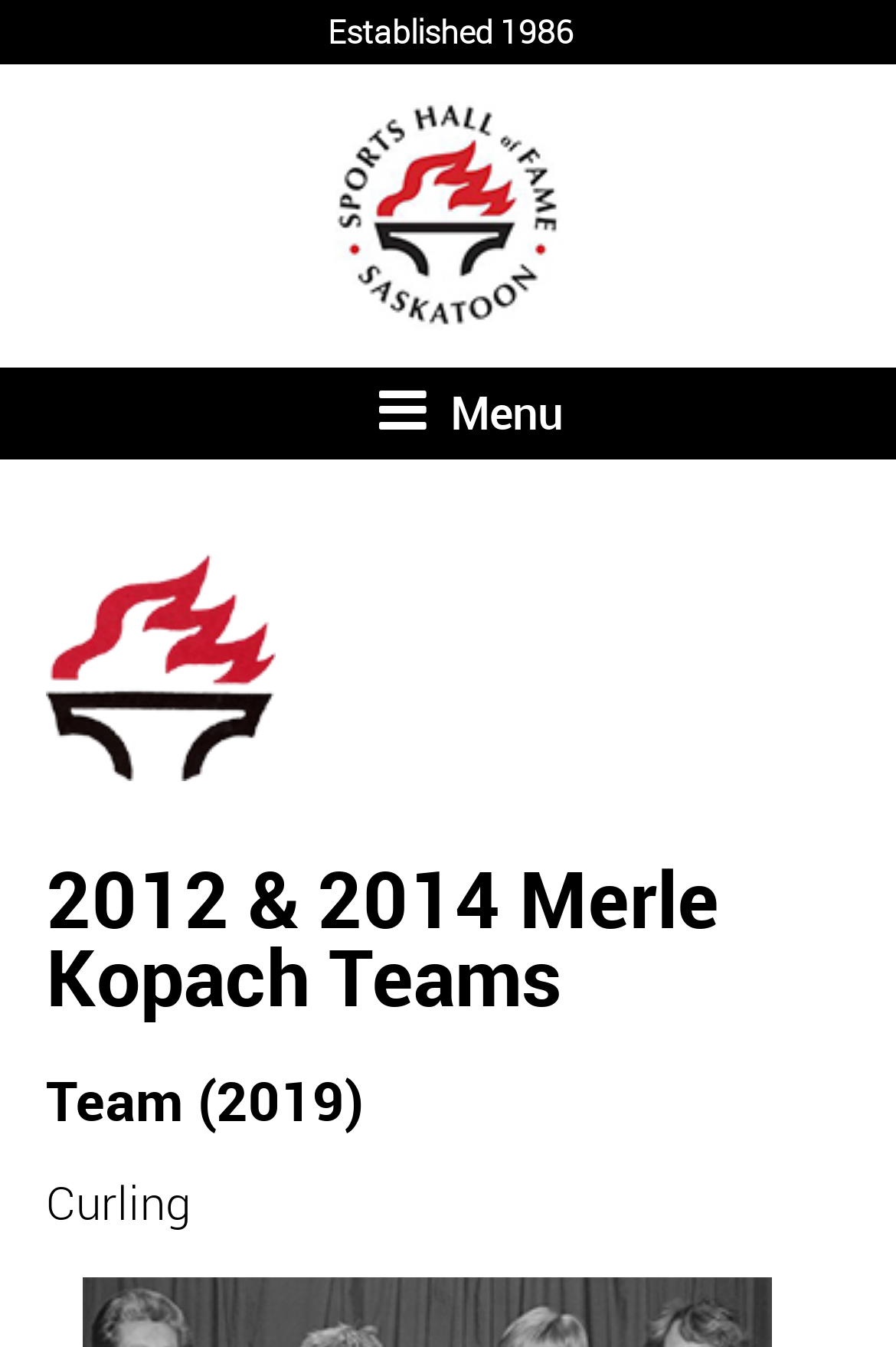Answer the question in a single word or phrase:
How many teams are mentioned on this webpage?

2